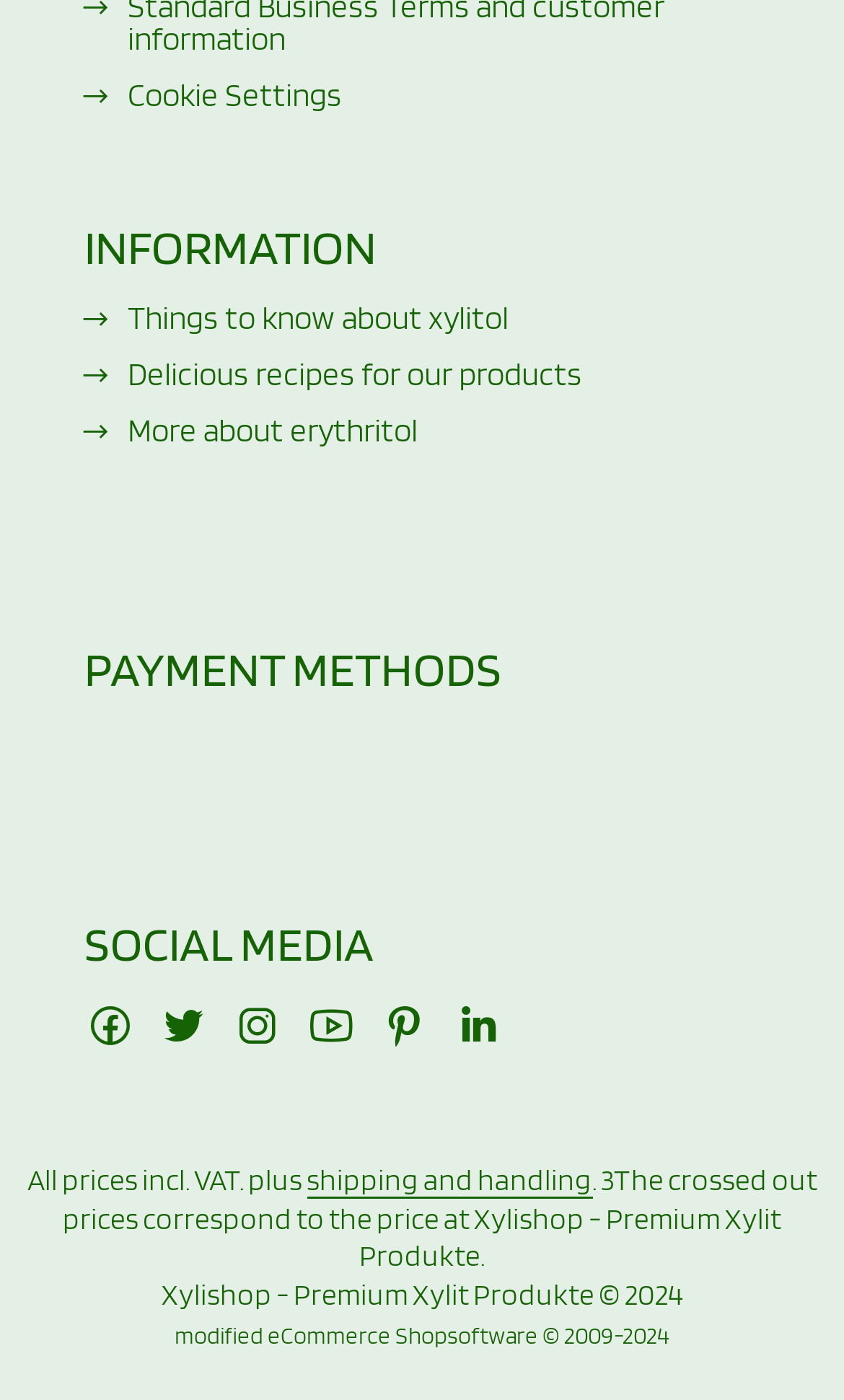Locate the bounding box coordinates of the region to be clicked to comply with the following instruction: "send an email". The coordinates must be four float numbers between 0 and 1, in the form [left, top, right, bottom].

None